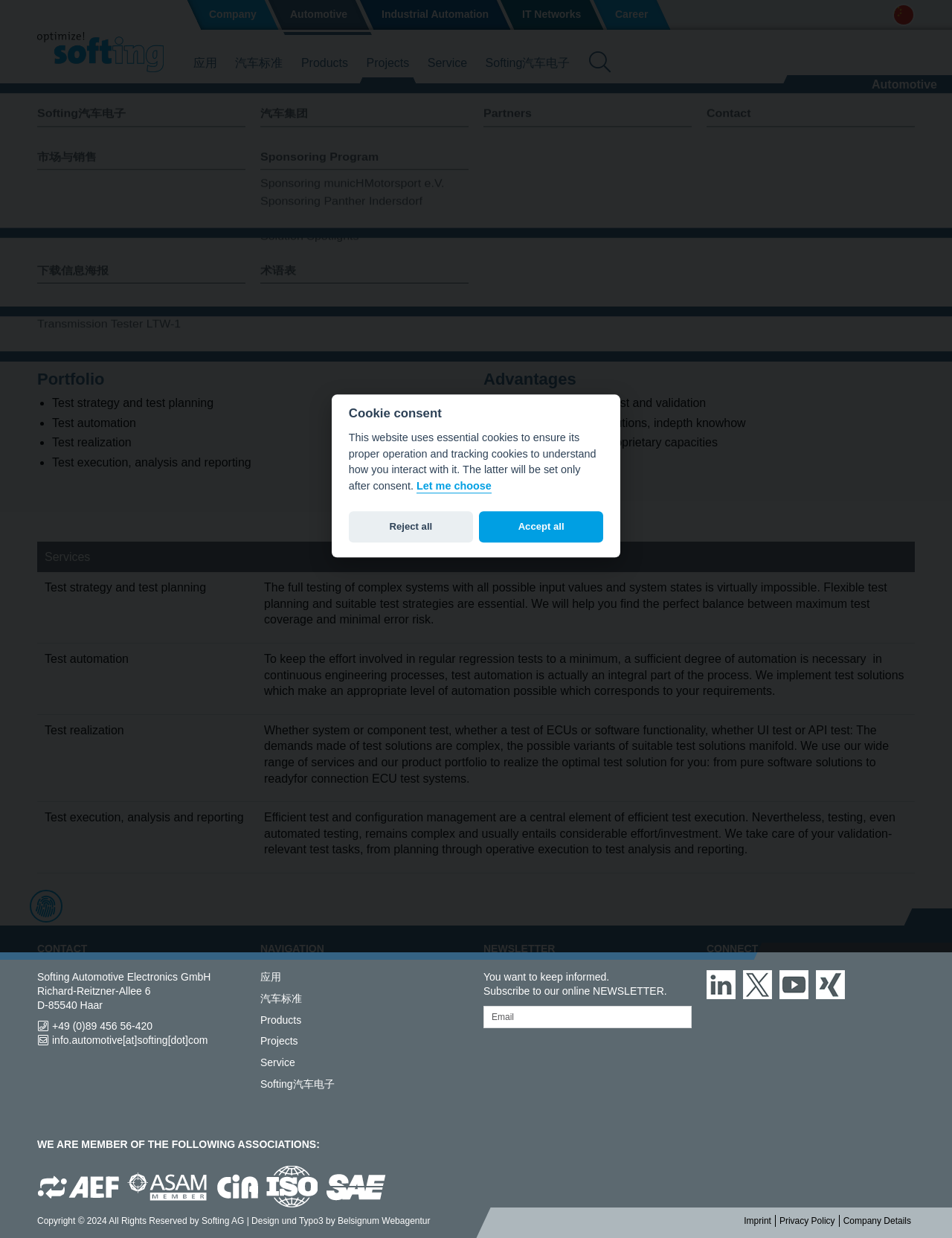Provide a one-word or one-phrase answer to the question:
What is the purpose of the 'CONTACT' section?

To provide contact information